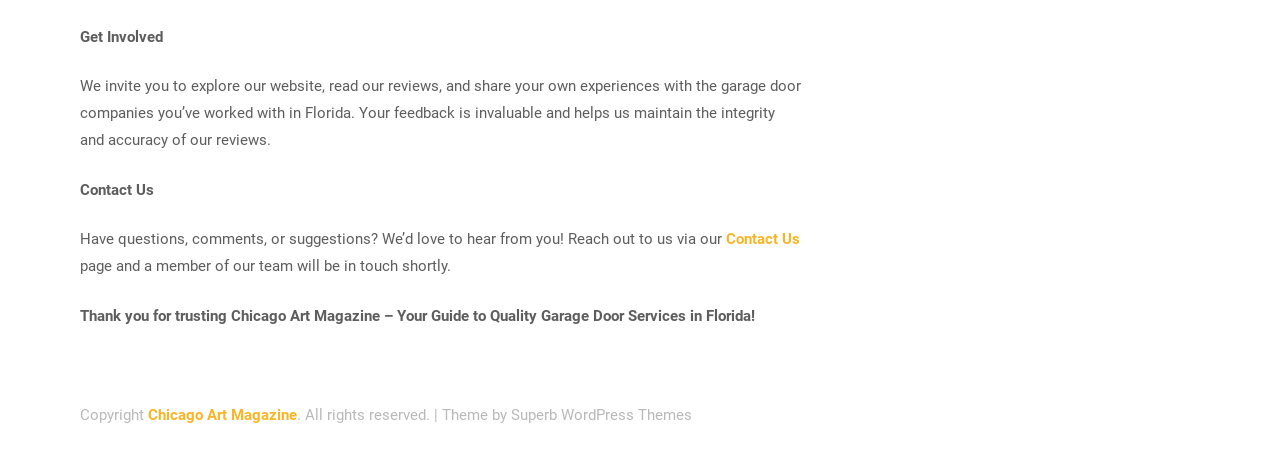Provide a brief response to the question below using a single word or phrase: 
What is the name of the magazine behind this website?

Chicago Art Magazine